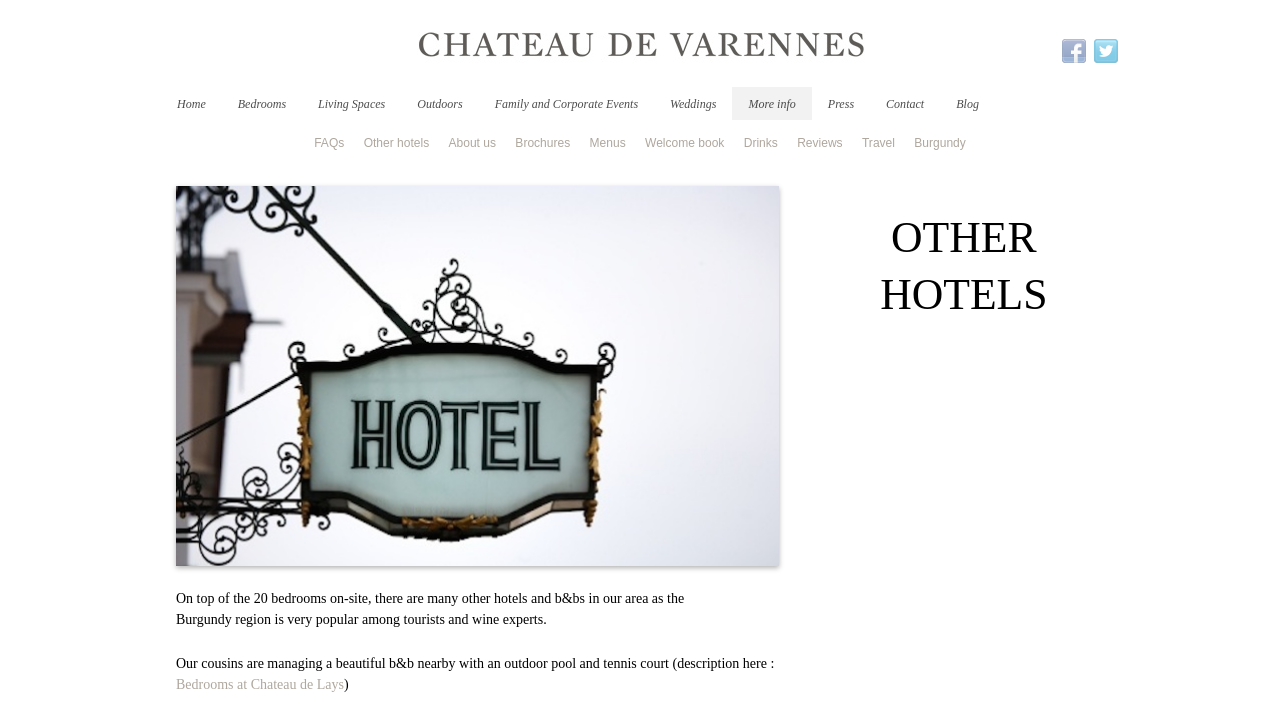Identify the bounding box coordinates of the element that should be clicked to fulfill this task: "Visit Twitter page". The coordinates should be provided as four float numbers between 0 and 1, i.e., [left, top, right, bottom].

[0.855, 0.055, 0.873, 0.088]